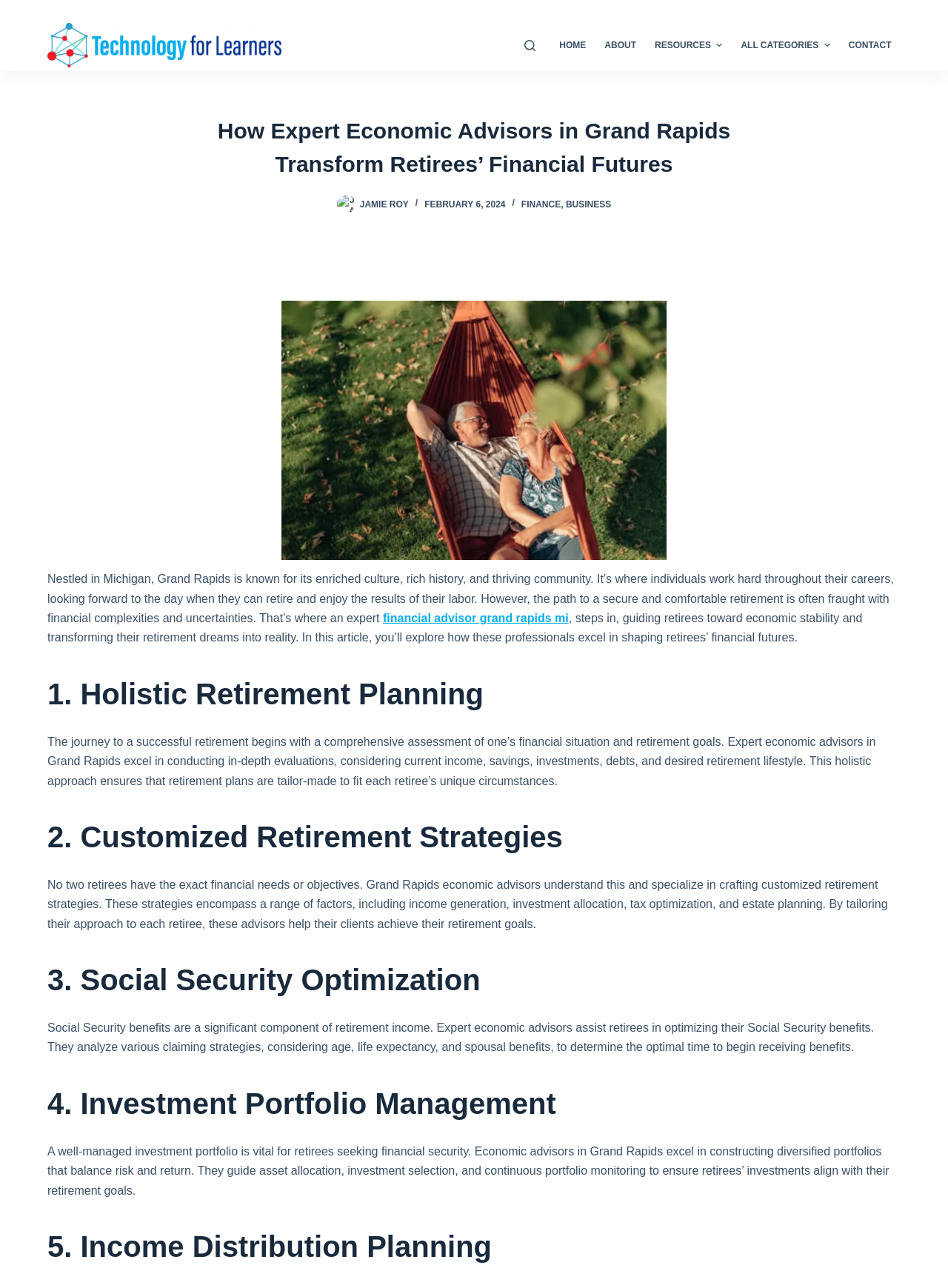Find the bounding box coordinates of the area that needs to be clicked in order to achieve the following instruction: "Click the 'financial advisor grand rapids mi' link". The coordinates should be specified as four float numbers between 0 and 1, i.e., [left, top, right, bottom].

[0.404, 0.475, 0.6, 0.485]